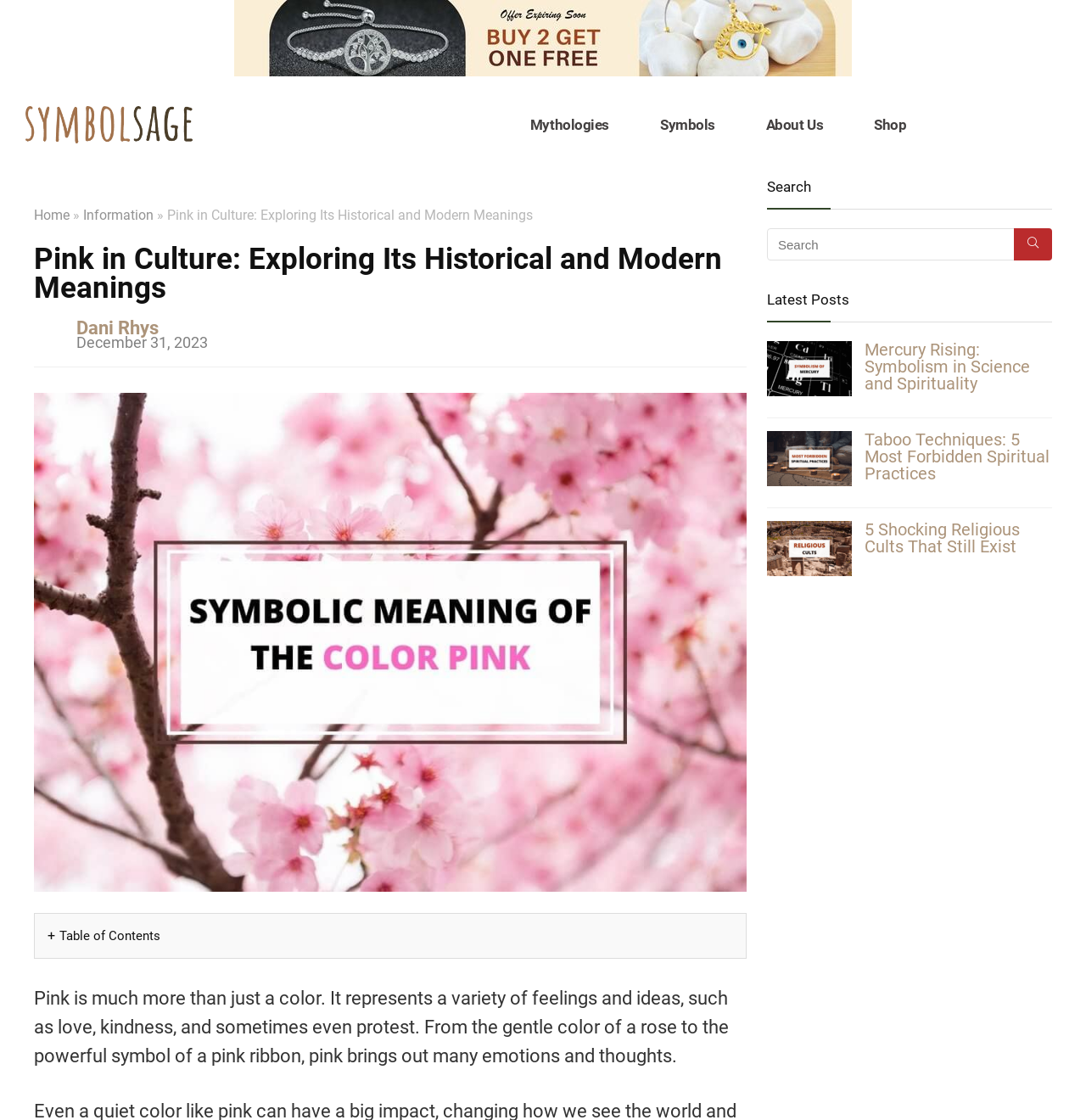What is the name of the website?
Please give a detailed answer to the question using the information shown in the image.

I determined the answer by looking at the logo in the top left corner of the webpage, which is an image with the text 'SS' and is linked to 'SS logo'. This suggests that the website is called Symbol Sage.